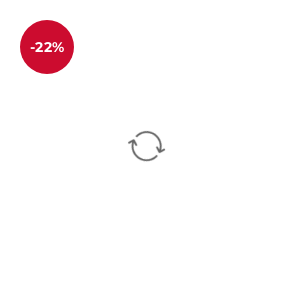Explain in detail what you see in the image.

This image features the "Red Southside Serpent Leather Jacket," which is highlighted by a prominent -22% discount tag in a red circle at the top left corner. The jacket is designed to offer a stylish and edgy look, ideal for fashion-forward individuals. The discount indicates a special promotional offer, encouraging potential buyers to make a purchase. This visual emphasizes the jacket's trendy appeal while providing an attractive deal, making it an enticing option for shoppers looking to enhance their wardrobe with a contemporary leather piece.